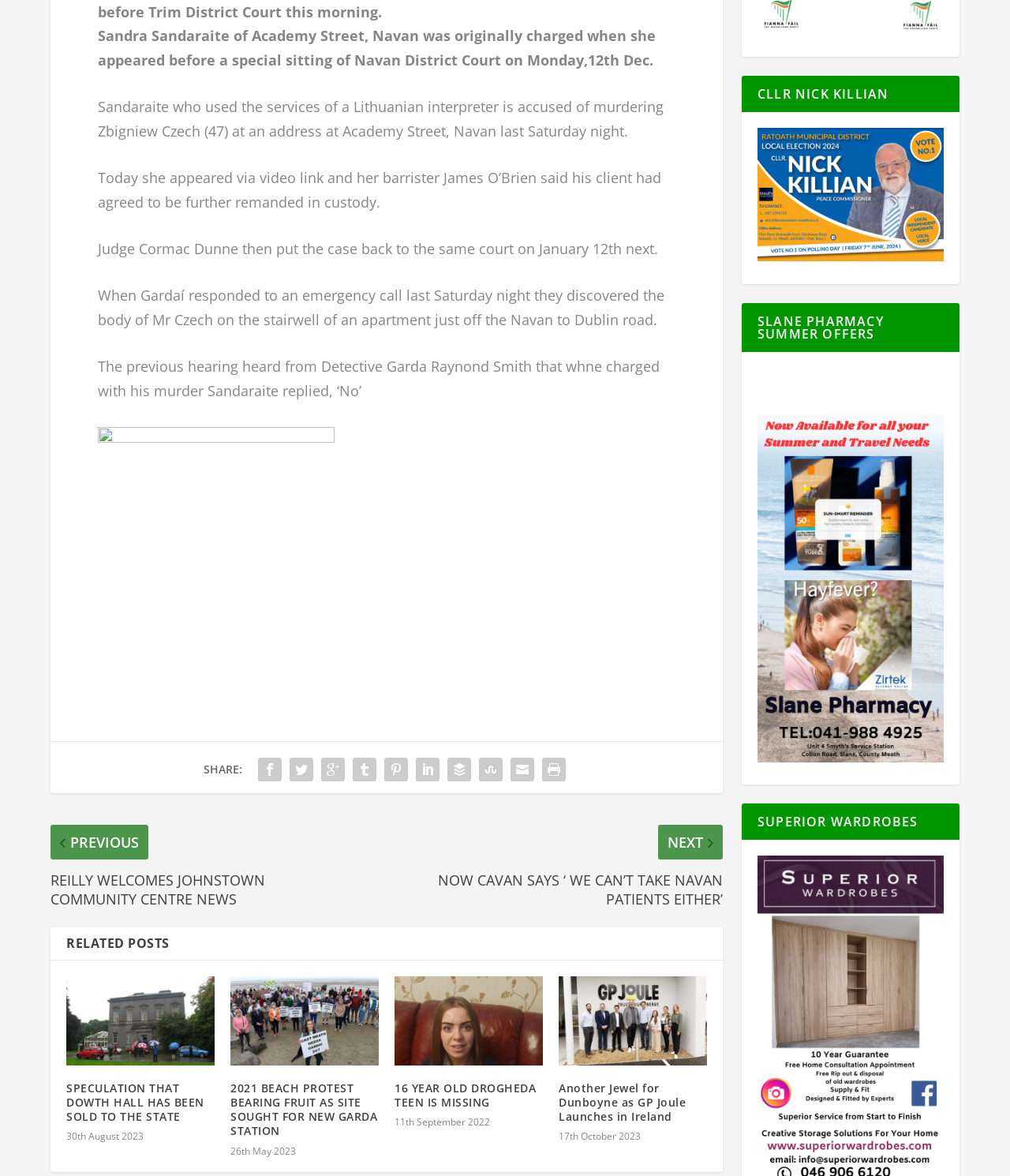Show the bounding box coordinates of the element that should be clicked to complete the task: "Check out article about 16 year old Drogheda teen is missing".

[0.391, 0.837, 0.538, 0.912]